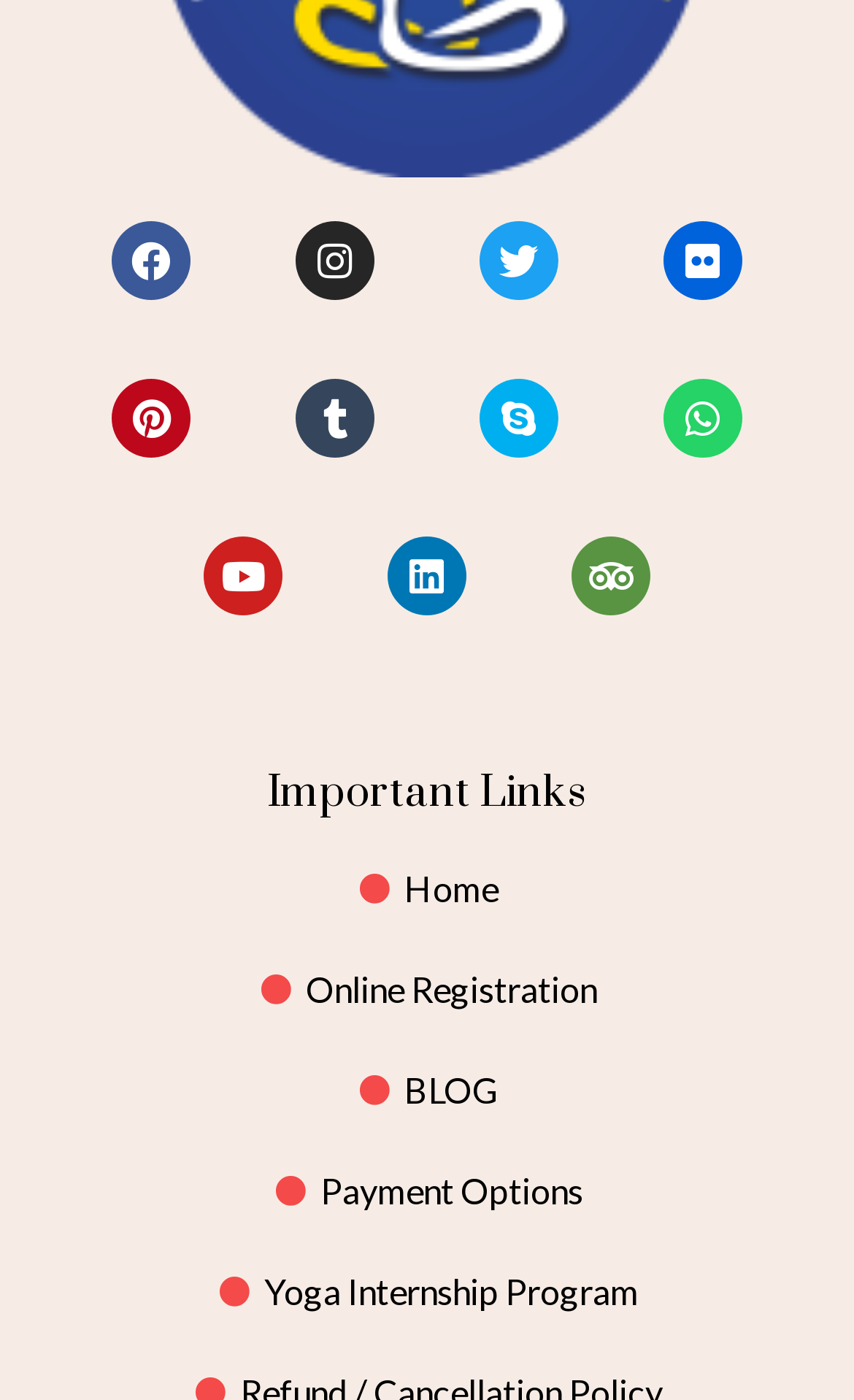How many links are there under 'Important Links'?
Using the visual information, reply with a single word or short phrase.

5